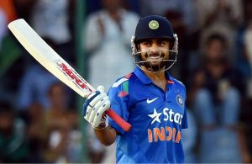Can you give a comprehensive explanation to the question given the content of the image?
What is the color of the jersey?

The image shows Virat Kohli wearing a jersey with the 'Star India' logo, and the dominant color of the jersey is blue, which is a distinctive feature of the Indian cricket team's uniform.